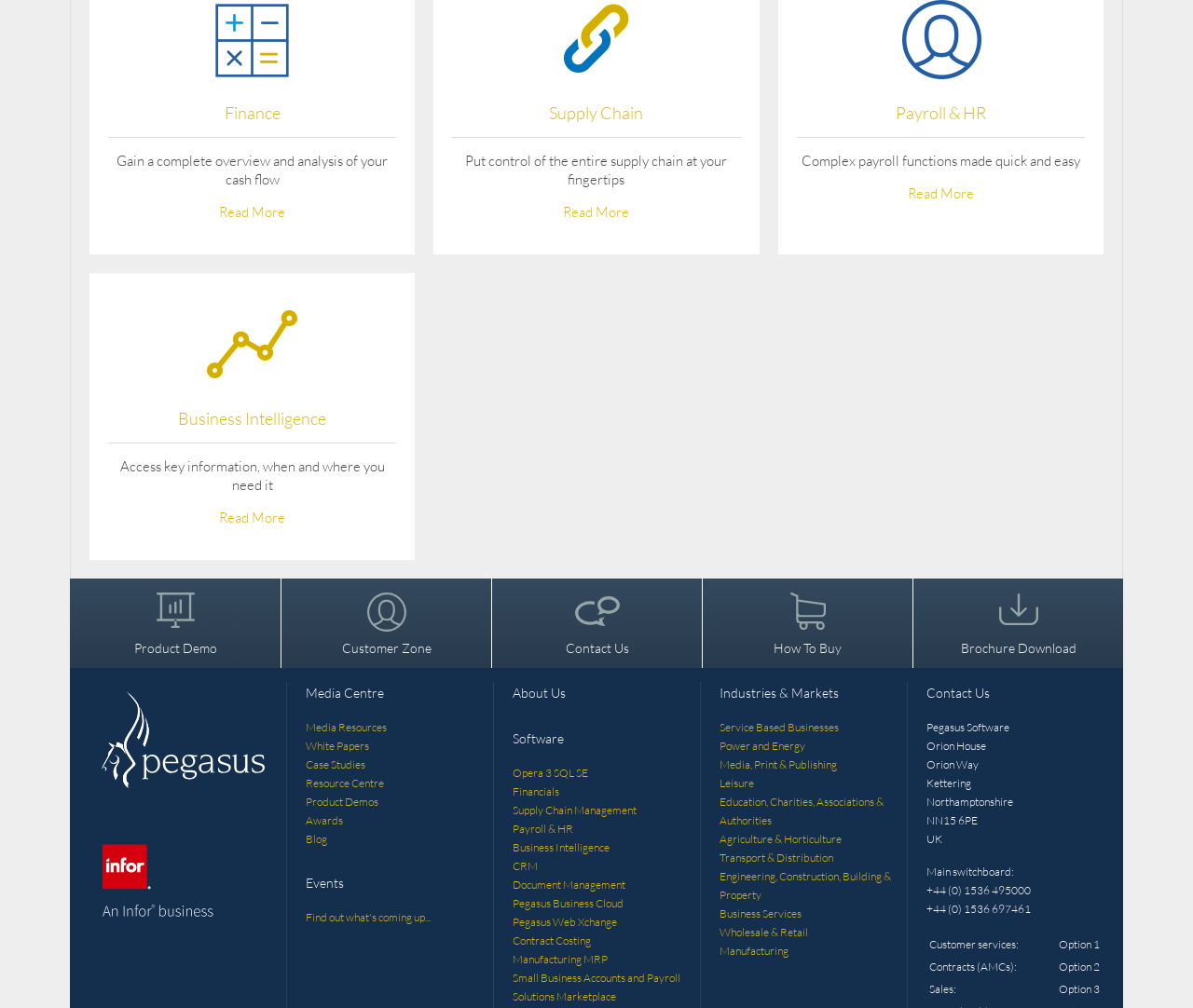Provide the bounding box coordinates of the section that needs to be clicked to accomplish the following instruction: "Click on Finance."

[0.167, 0.03, 0.256, 0.045]